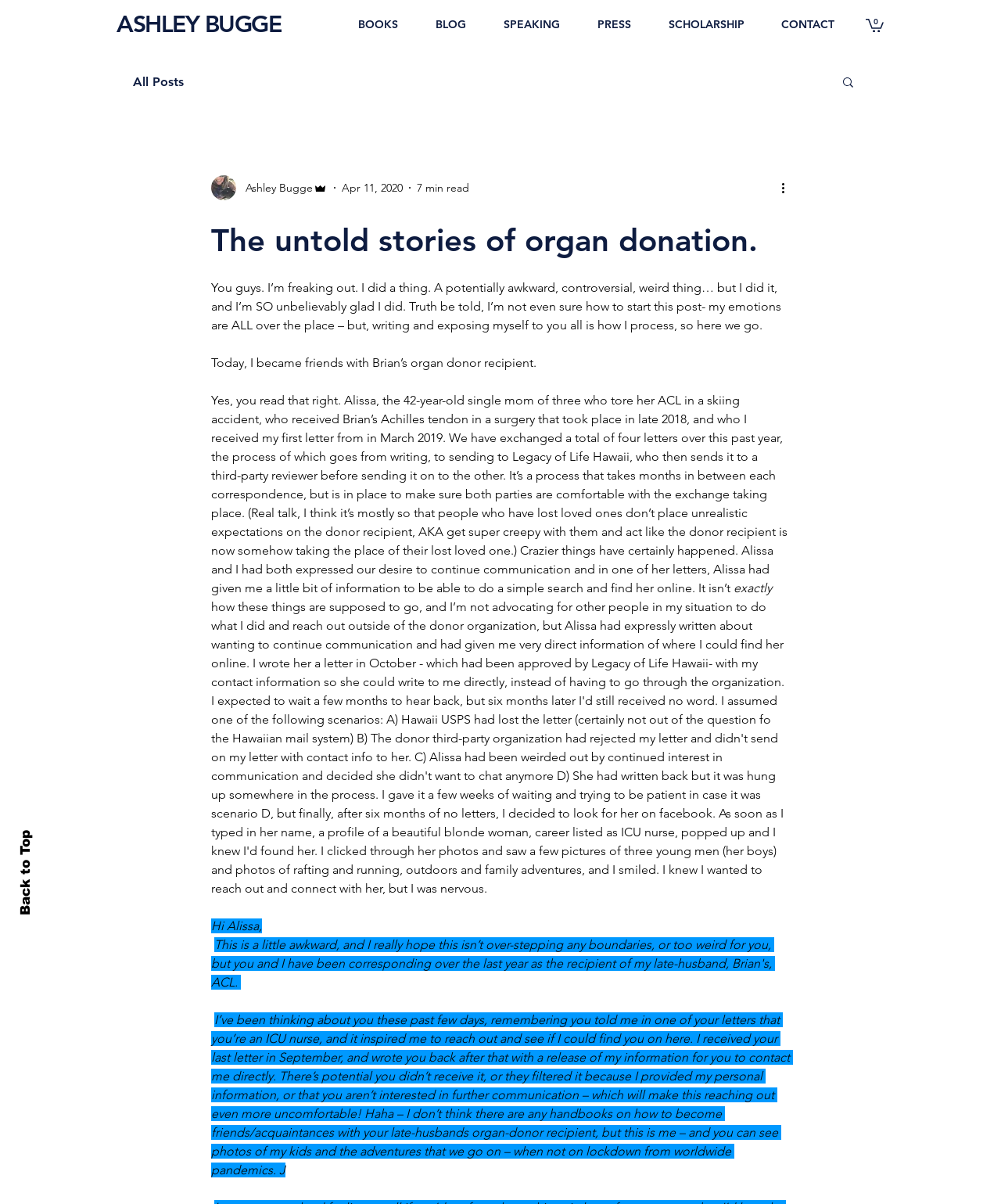Please specify the bounding box coordinates of the element that should be clicked to execute the given instruction: 'Check the 'Catering Quotes Falmouth Cornwall' link'. Ensure the coordinates are four float numbers between 0 and 1, expressed as [left, top, right, bottom].

None